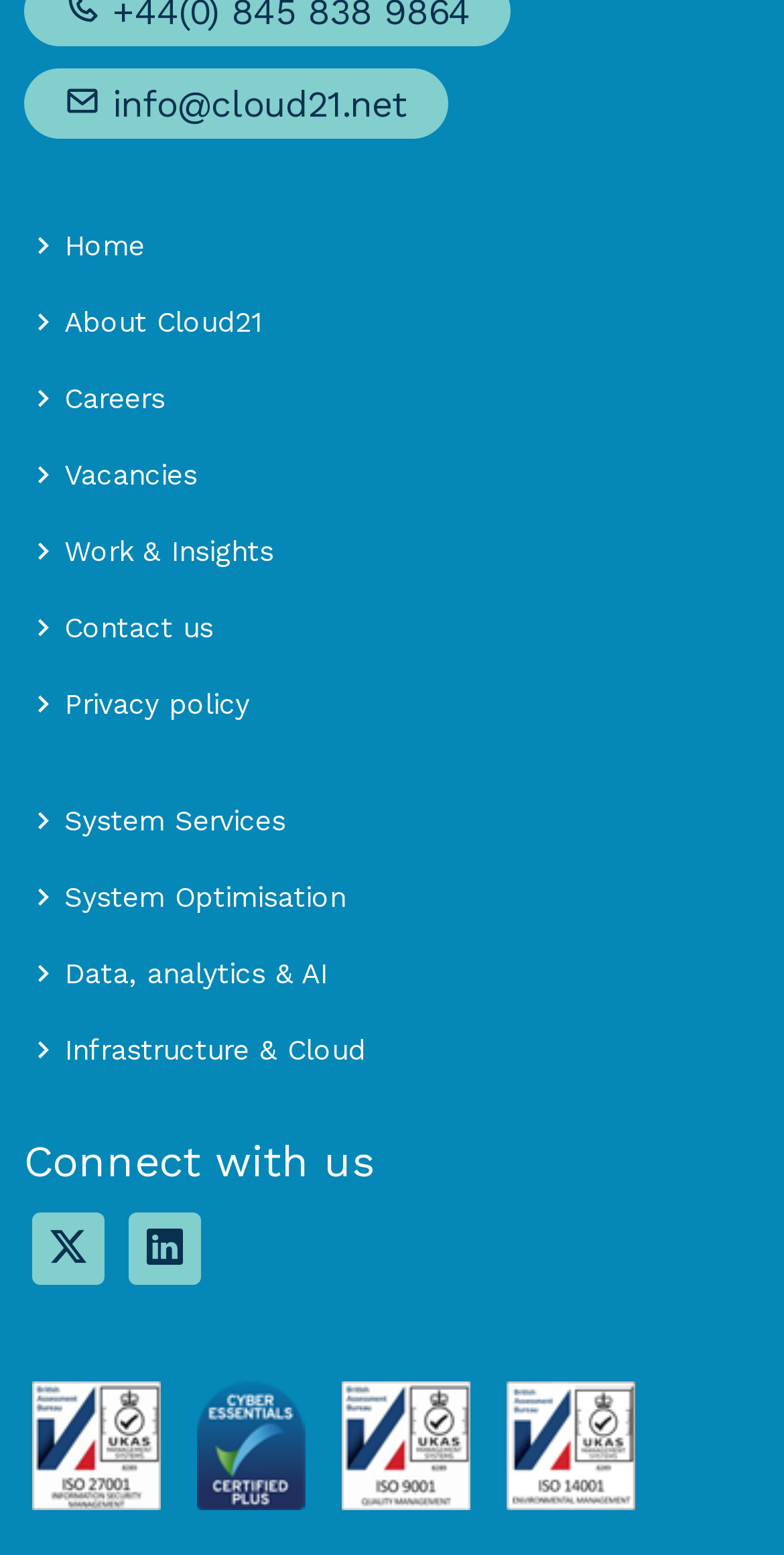Point out the bounding box coordinates of the section to click in order to follow this instruction: "Check social media".

[0.041, 0.779, 0.133, 0.826]